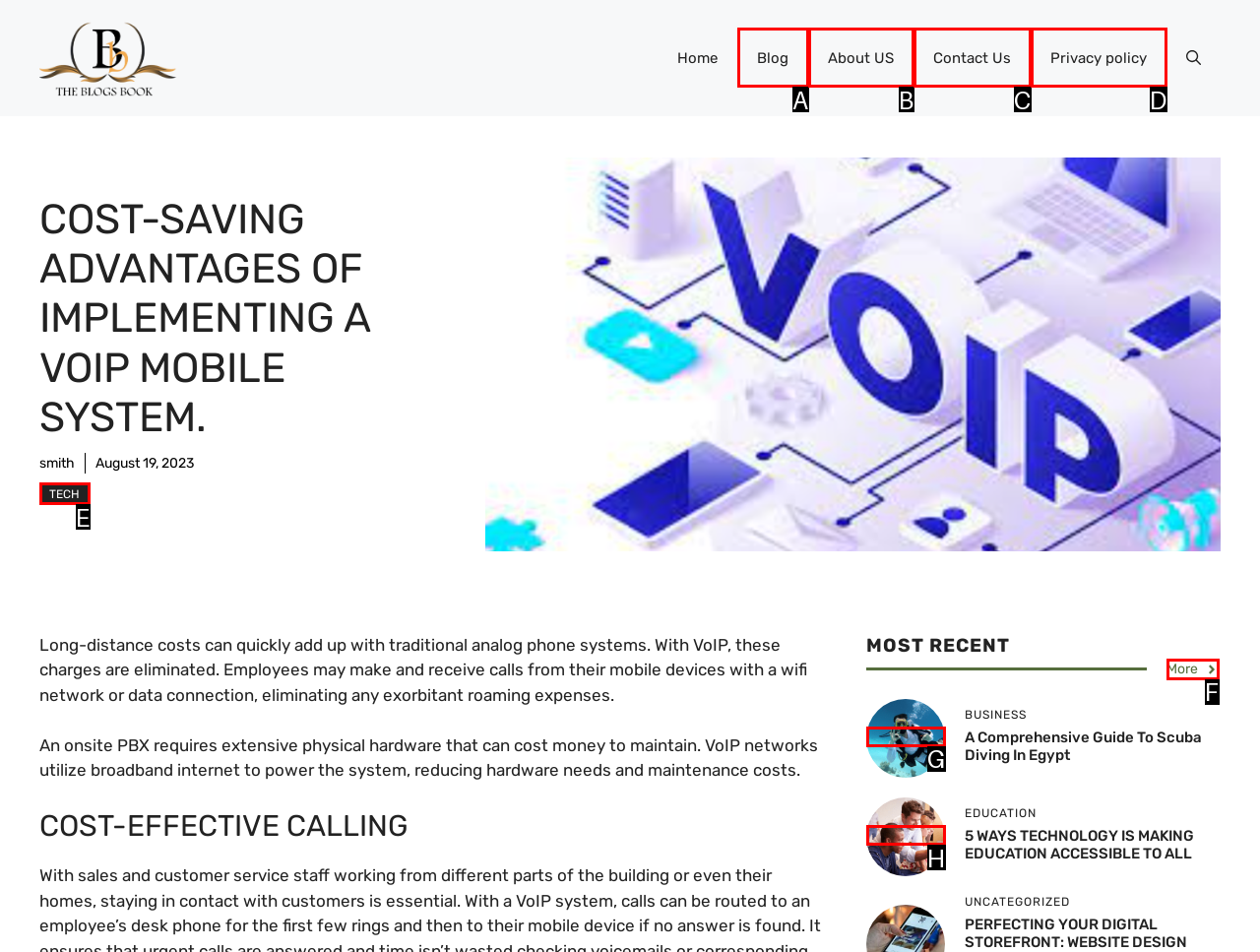Among the marked elements in the screenshot, which letter corresponds to the UI element needed for the task: Learn more about 'A Comprehensive Guide to Scuba Diving in Egypt'?

G